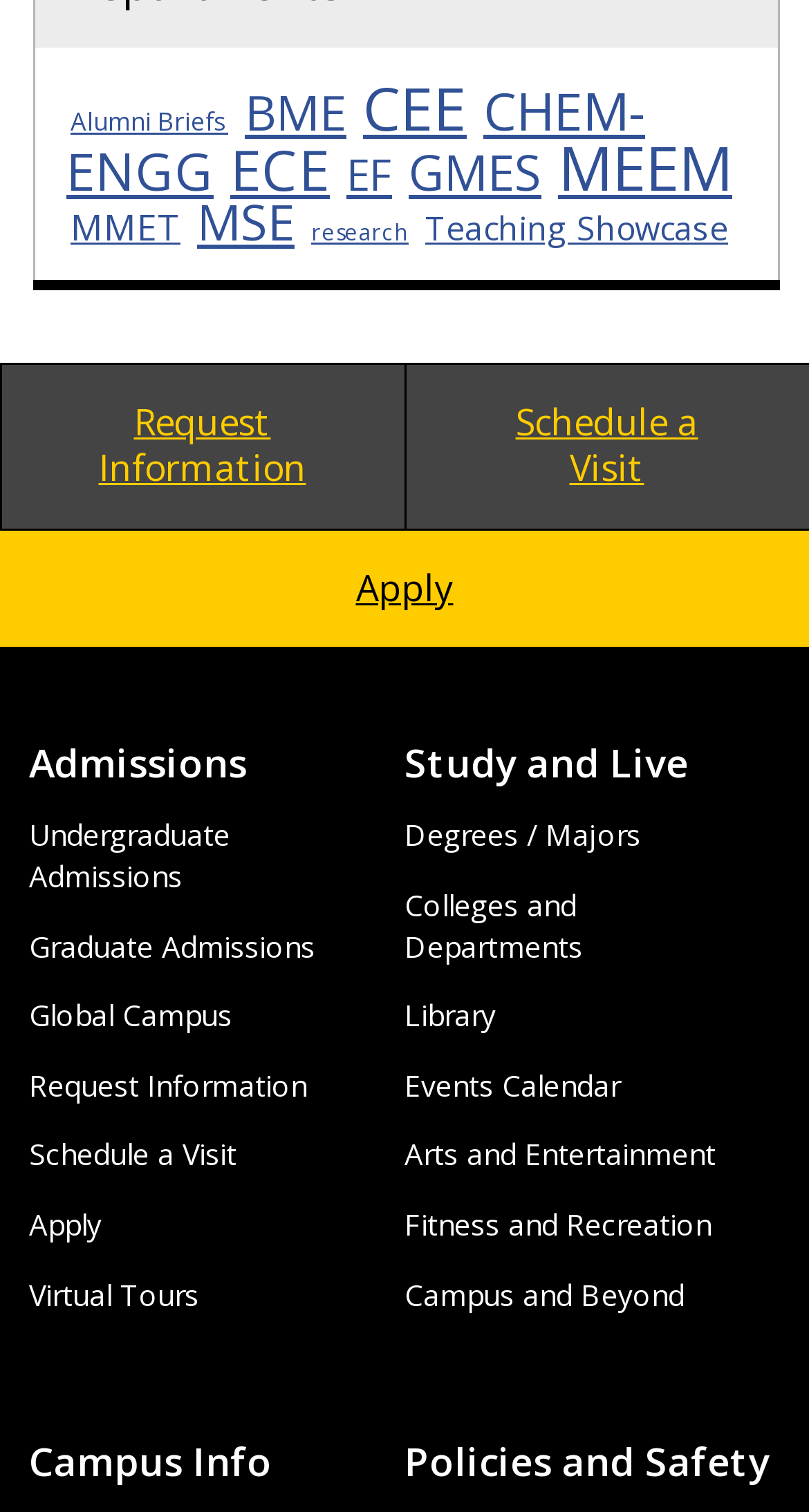With reference to the screenshot, provide a detailed response to the question below:
What type of events are listed in the 'Events Calendar'?

The 'Events Calendar' link is listed under the 'Study and Live' heading, suggesting that it is related to university life. The link is likely intended to provide a calendar of events happening on or around the university campus.